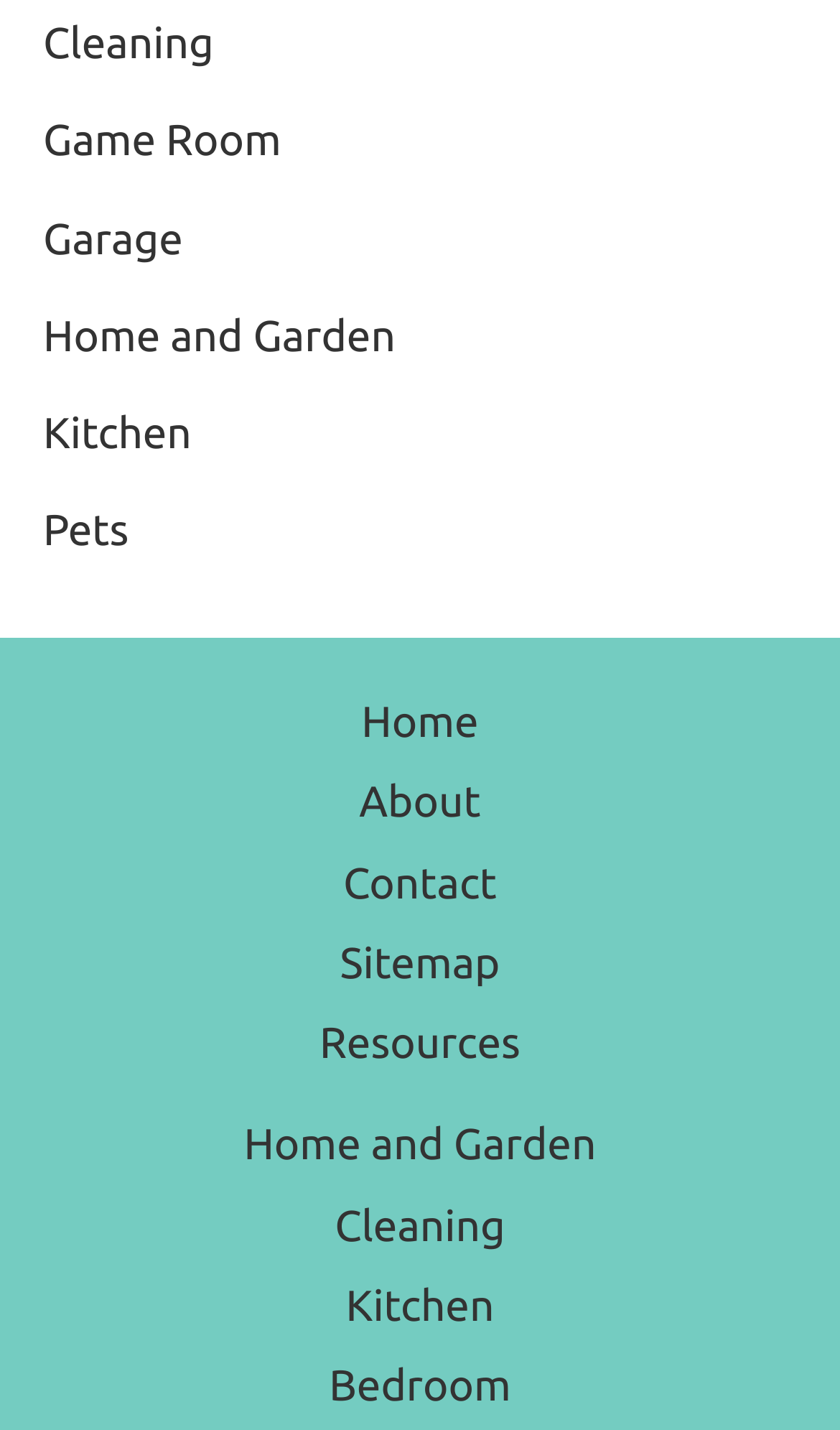Determine the bounding box for the described HTML element: "Pets". Ensure the coordinates are four float numbers between 0 and 1 in the format [left, top, right, bottom].

[0.051, 0.352, 0.153, 0.387]